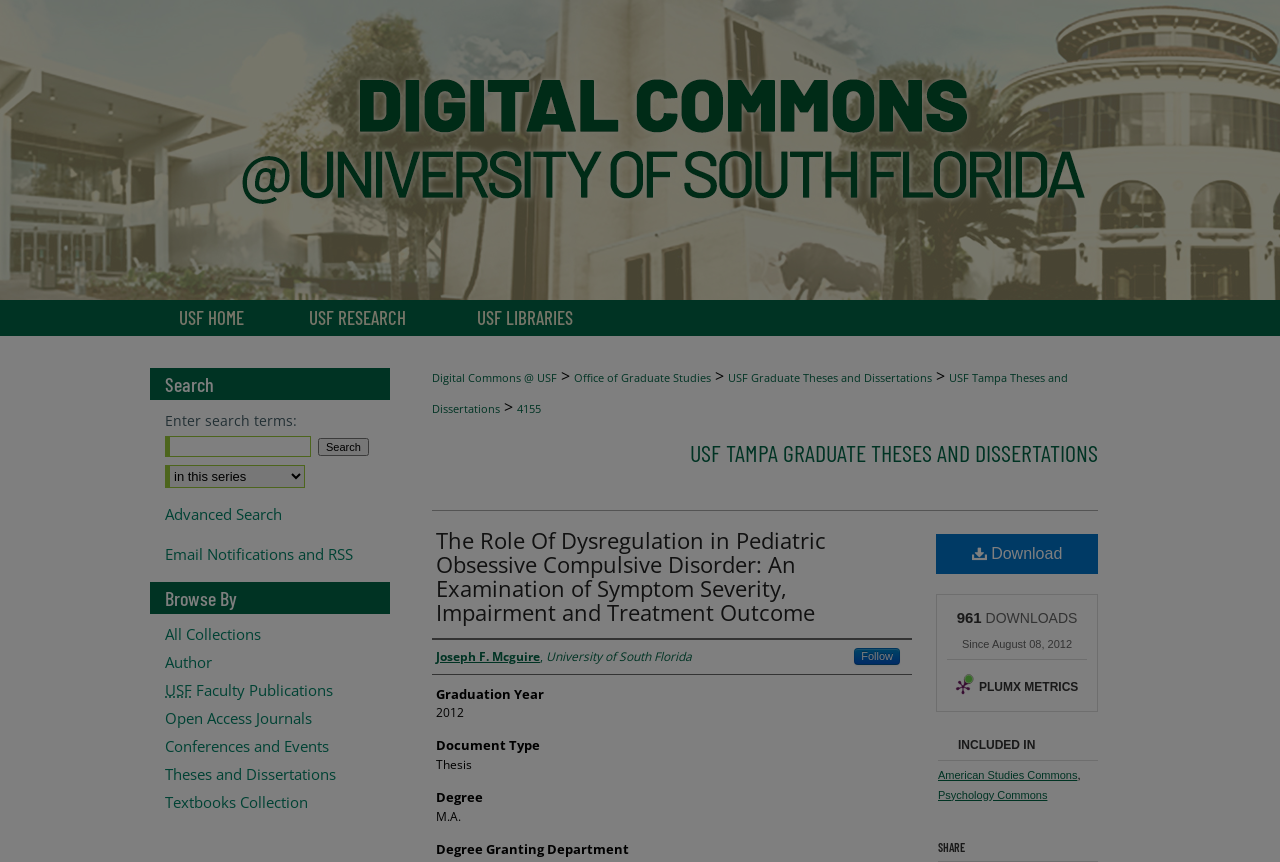Respond concisely with one word or phrase to the following query:
What is the title of the thesis?

The Role Of Dysregulation in Pediatric Obsessive Compulsive Disorder